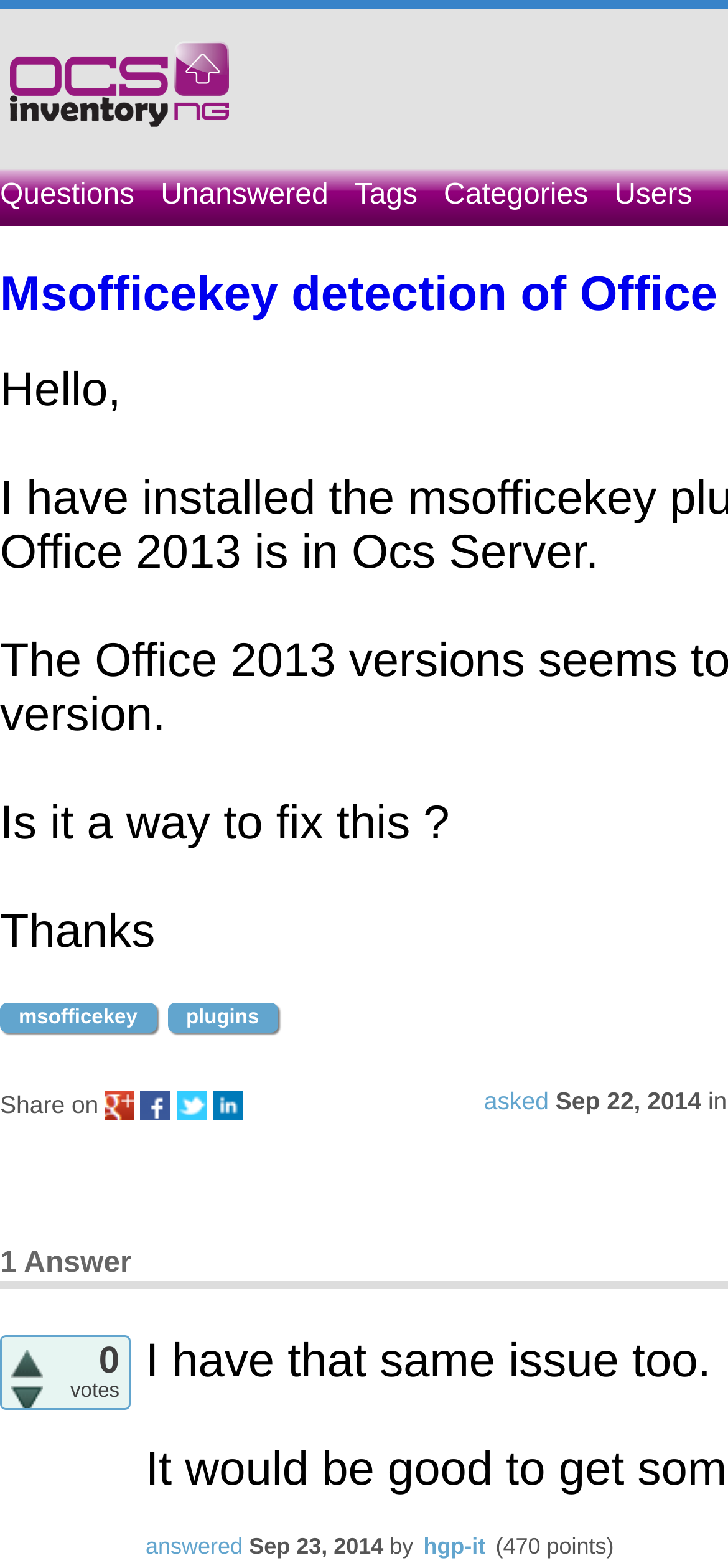Answer the question briefly using a single word or phrase: 
When was the question asked?

Sep 22, 2014